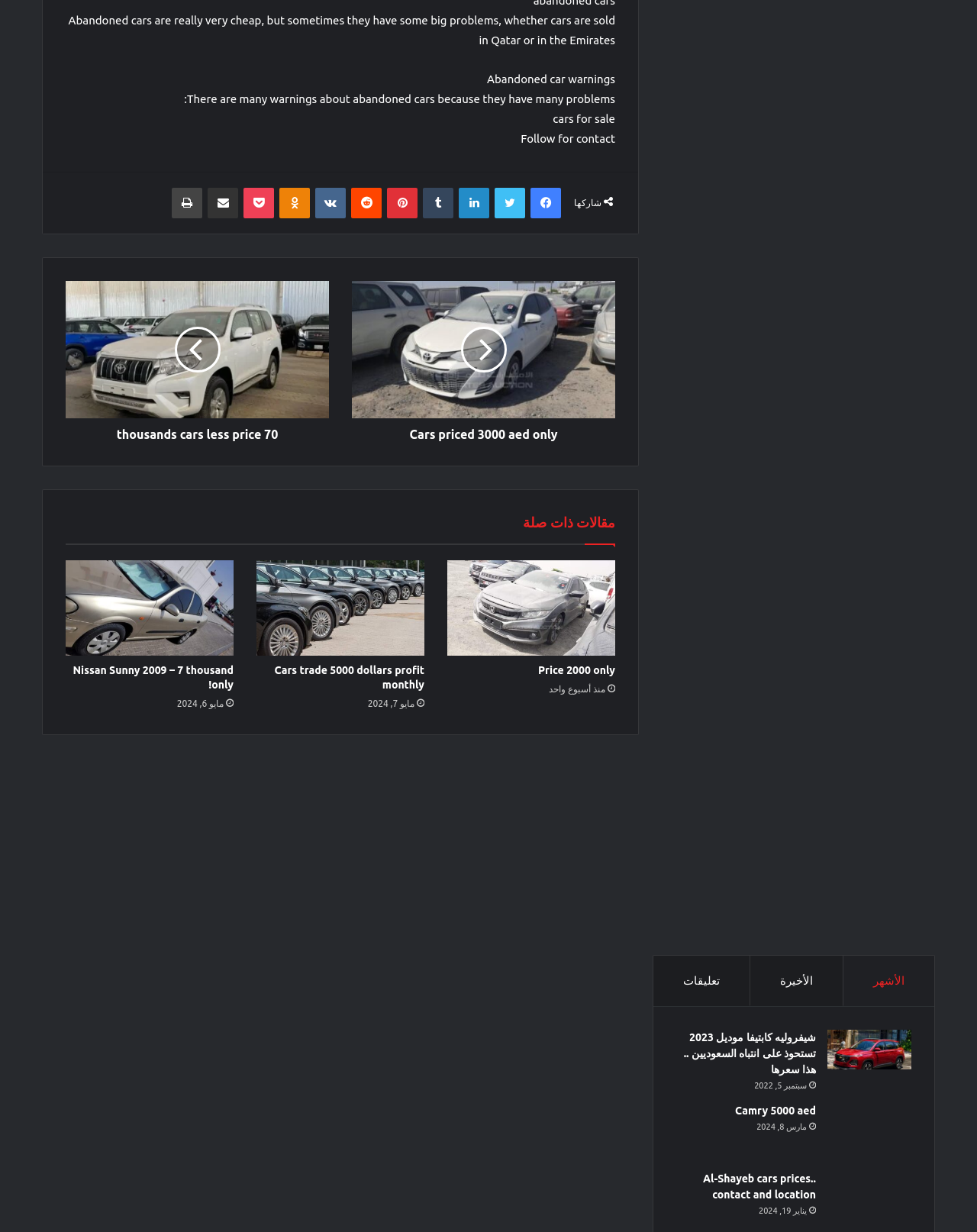What is the topic of the webpage?
Refer to the image and give a detailed response to the question.

Based on the static text elements on the webpage, it appears that the topic of the webpage is abandoned cars, with warnings and information about buying and selling them.